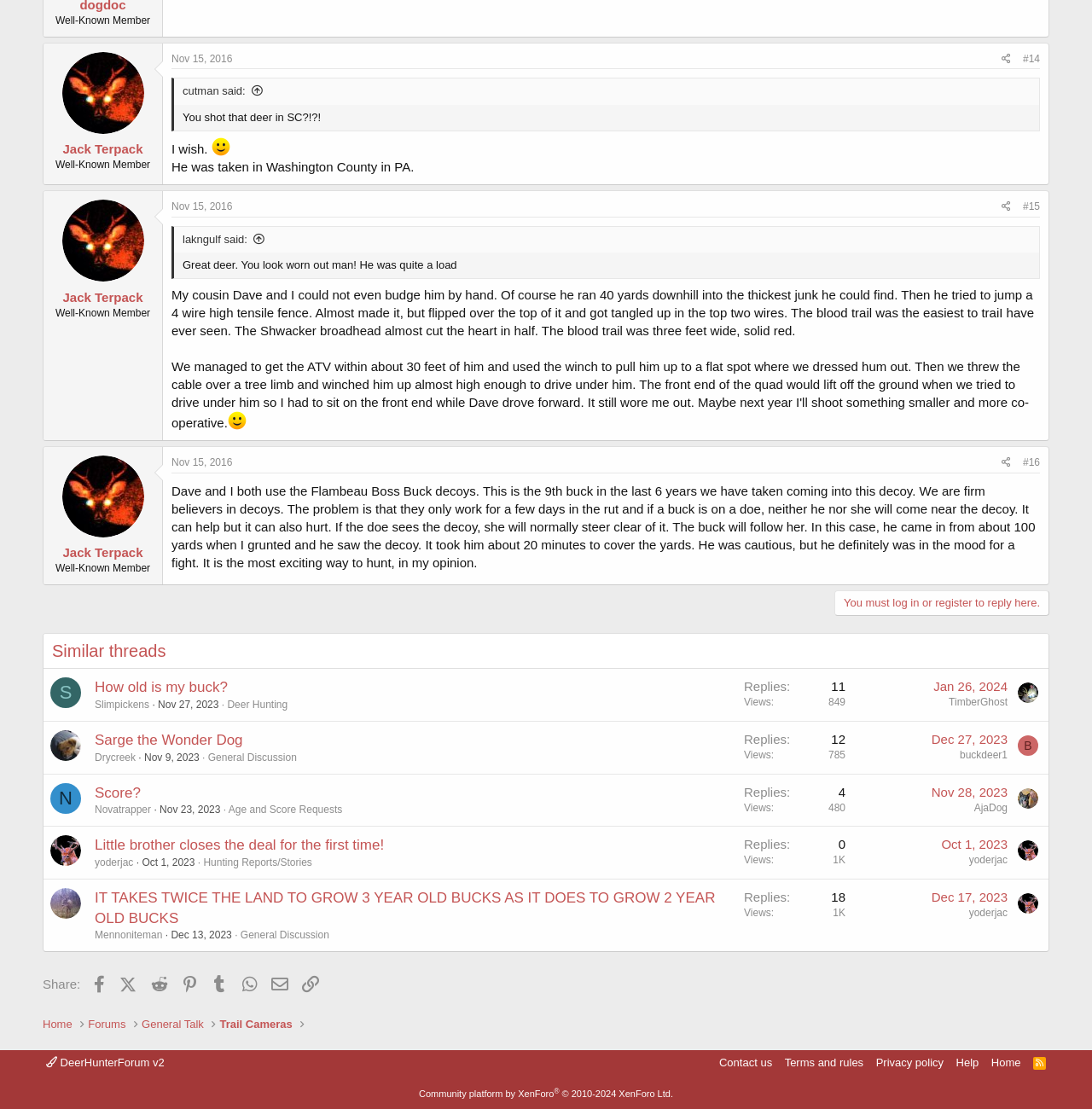Provide the bounding box coordinates for the UI element described in this sentence: "alt="Mennoniteman"". The coordinates should be four float values between 0 and 1, i.e., [left, top, right, bottom].

[0.046, 0.801, 0.074, 0.828]